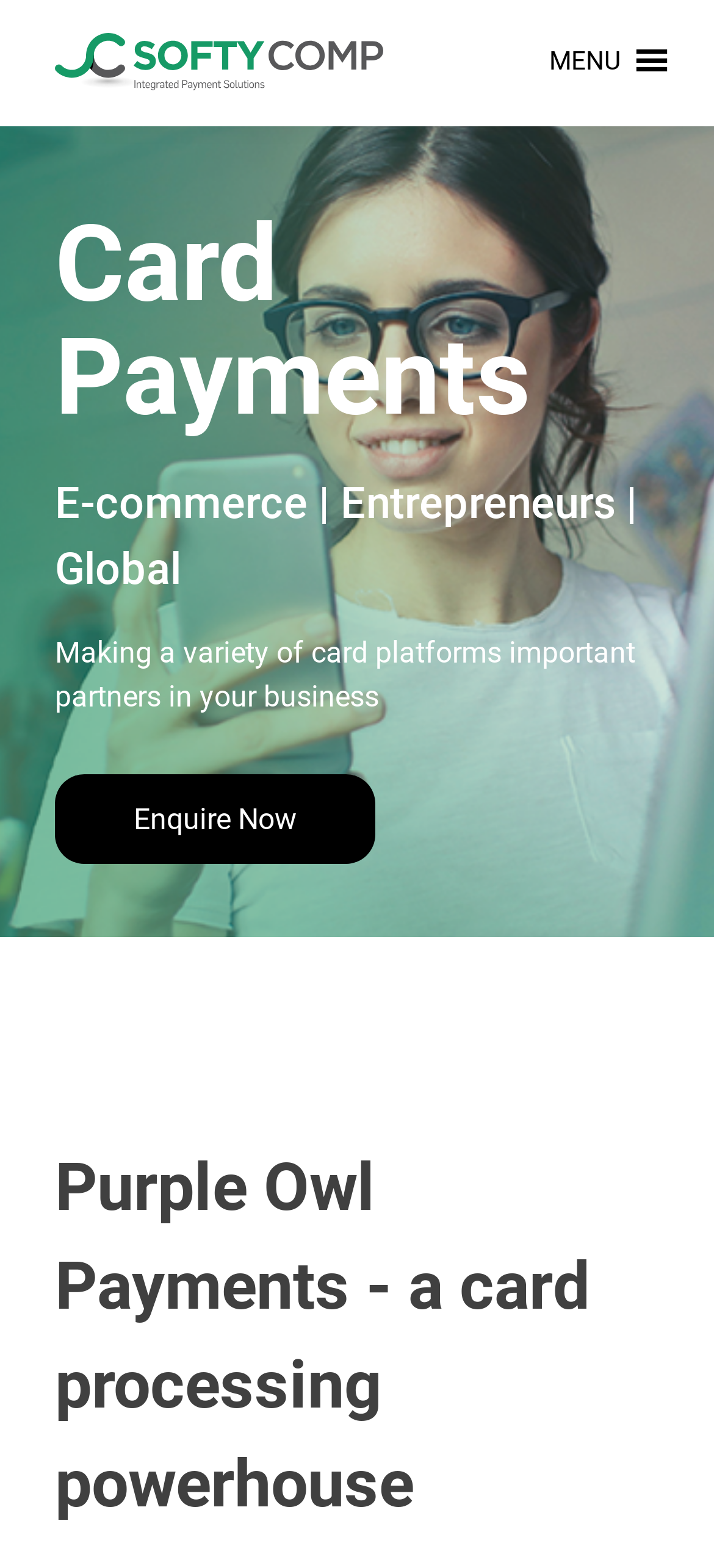Based on the image, please elaborate on the answer to the following question:
What is the main topic of the webpage?

The main topic of the webpage is mentioned in the heading at the top of the webpage, which states 'Card Payments'.